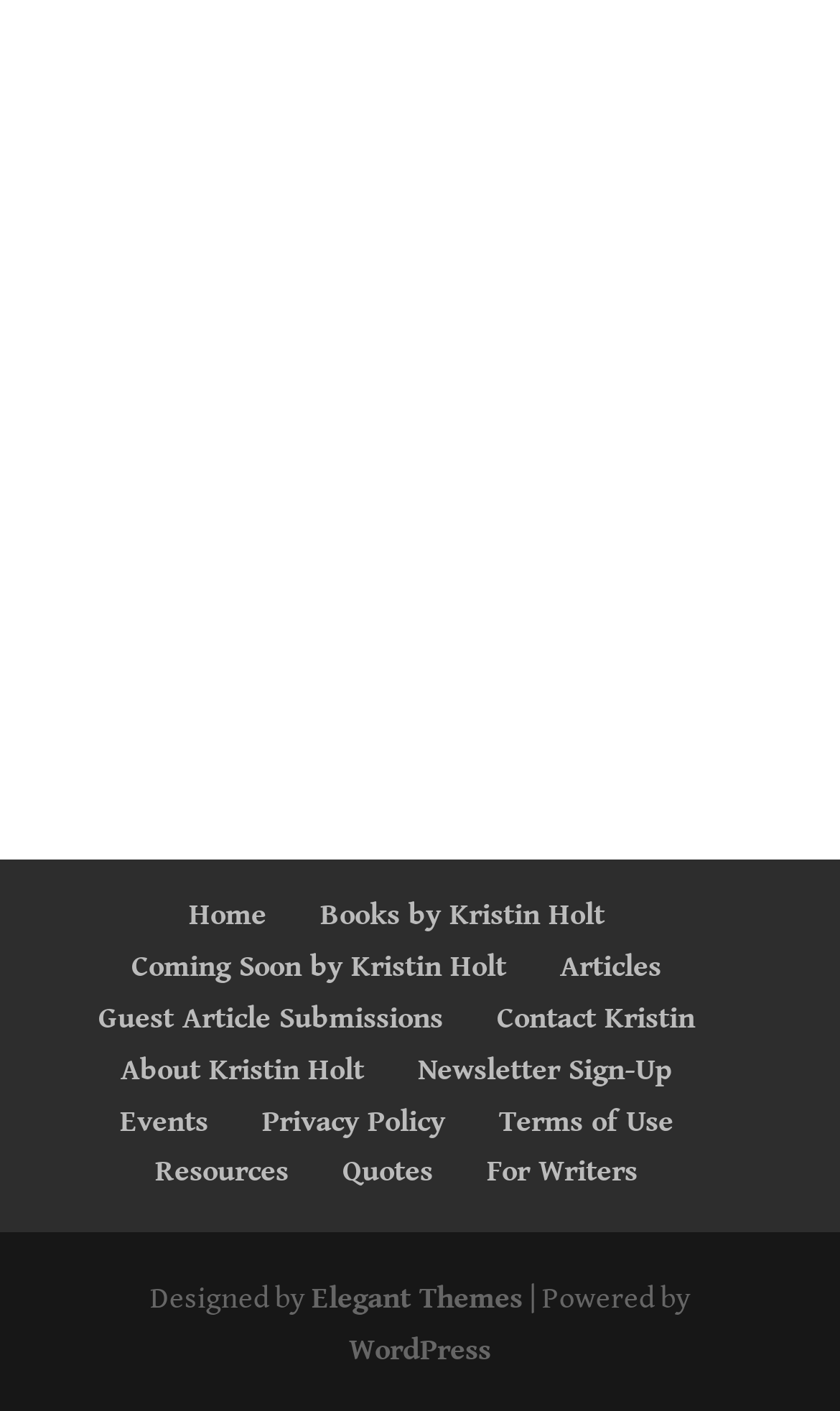Please locate the bounding box coordinates for the element that should be clicked to achieve the following instruction: "Contact Kristin Holt". Ensure the coordinates are given as four float numbers between 0 and 1, i.e., [left, top, right, bottom].

[0.591, 0.71, 0.827, 0.734]